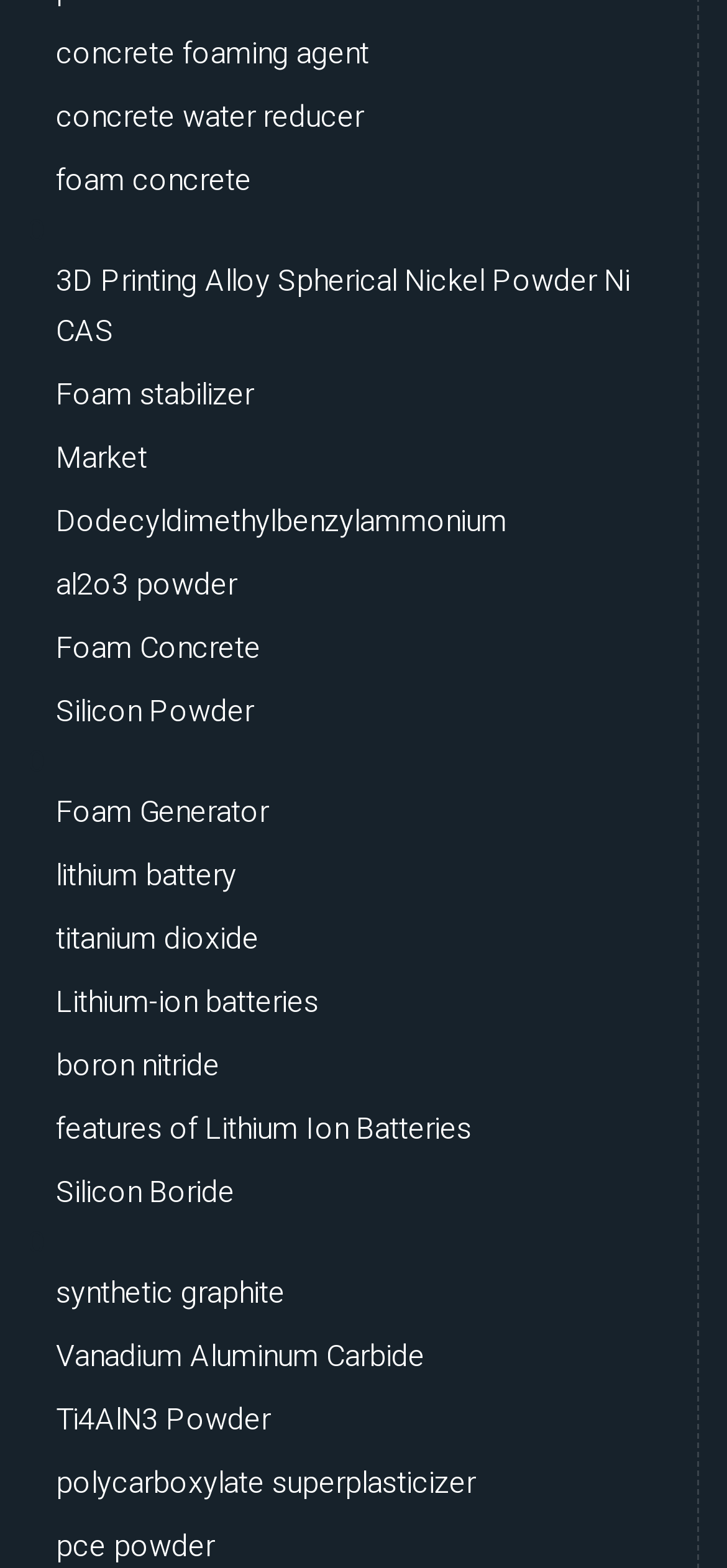What is the first link on the webpage?
Answer the question with just one word or phrase using the image.

concrete foaming agent